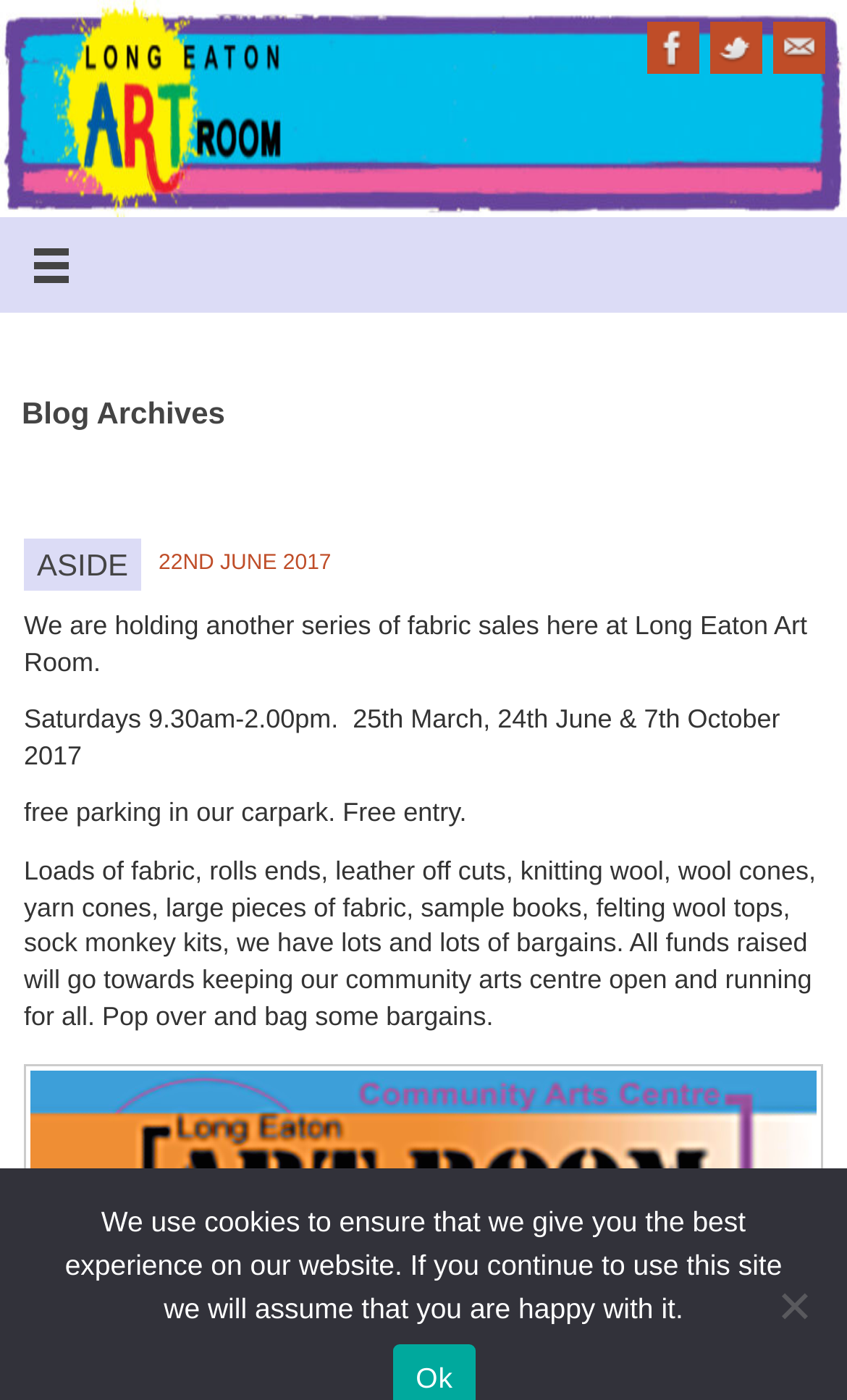Using the element description: "title="Twitter"", determine the bounding box coordinates for the specified UI element. The coordinates should be four float numbers between 0 and 1, [left, top, right, bottom].

[0.838, 0.016, 0.9, 0.053]